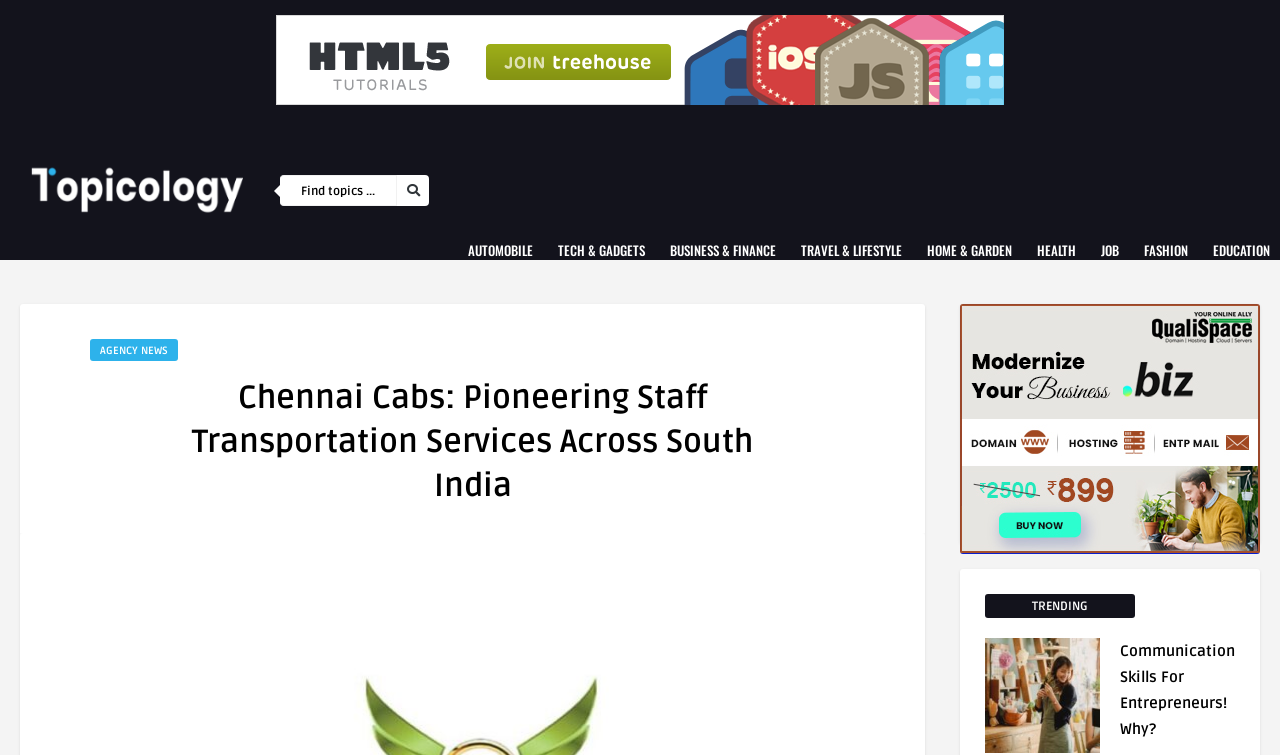What is the topic of the trending article?
Look at the image and construct a detailed response to the question.

The trending article is titled 'Communication Skills For Entrepreneurs! Why?' and is located at the bottom of the webpage, with an image and a link to the article.